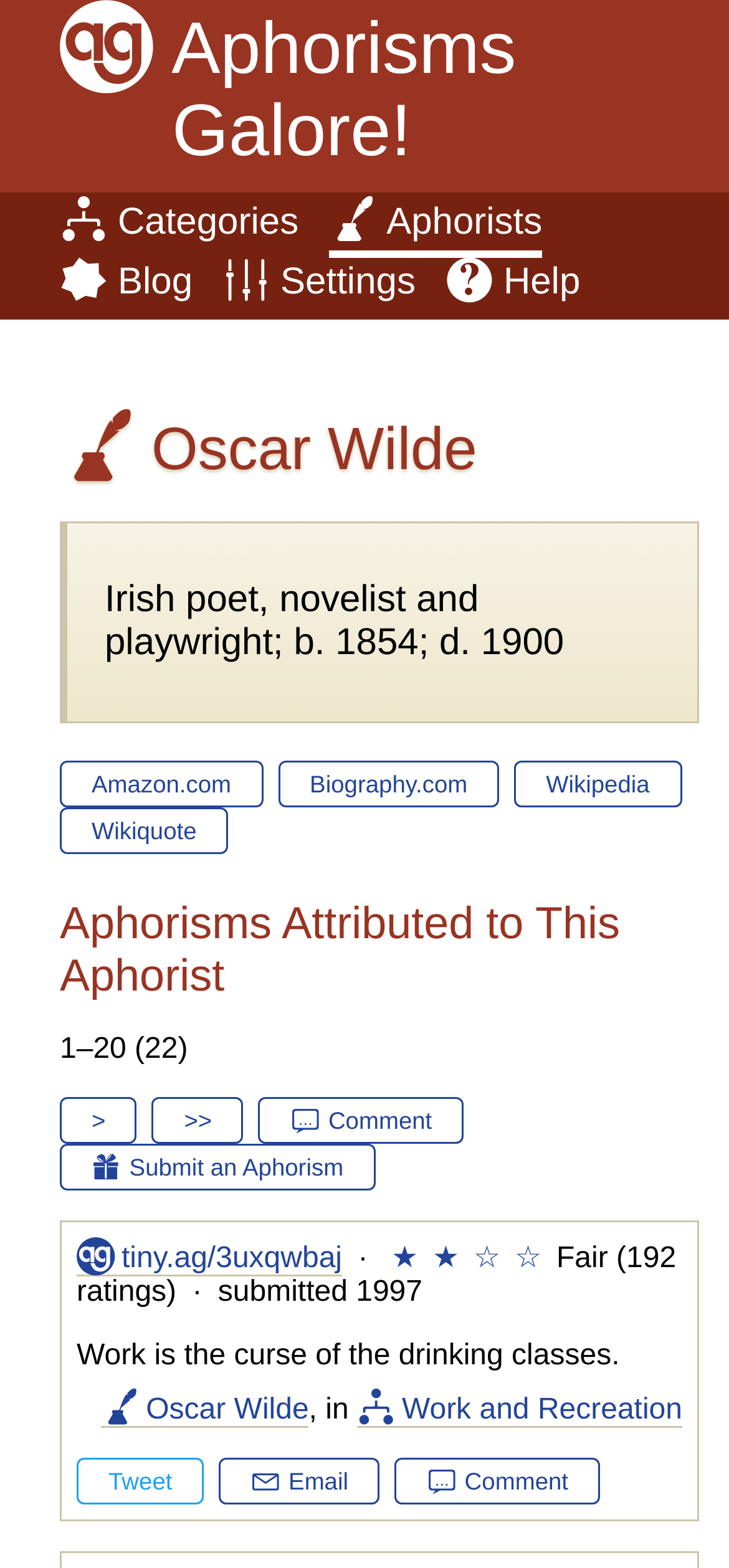How many links are available to learn more about Oscar Wilde?
Based on the visual content, answer with a single word or a brief phrase.

4